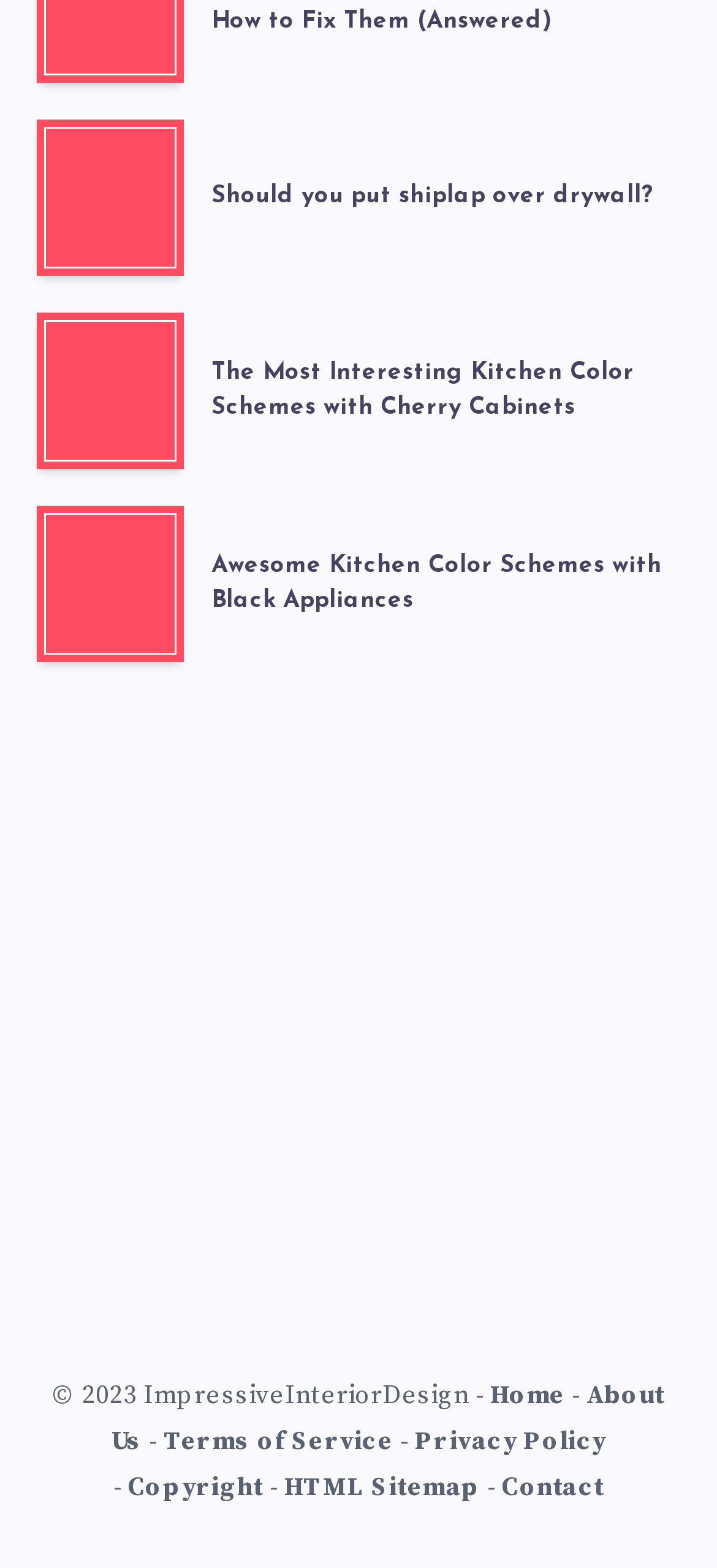Pinpoint the bounding box coordinates of the element to be clicked to execute the instruction: "Read about kitchen color schemes with cherry cabinets".

[0.295, 0.23, 0.885, 0.273]